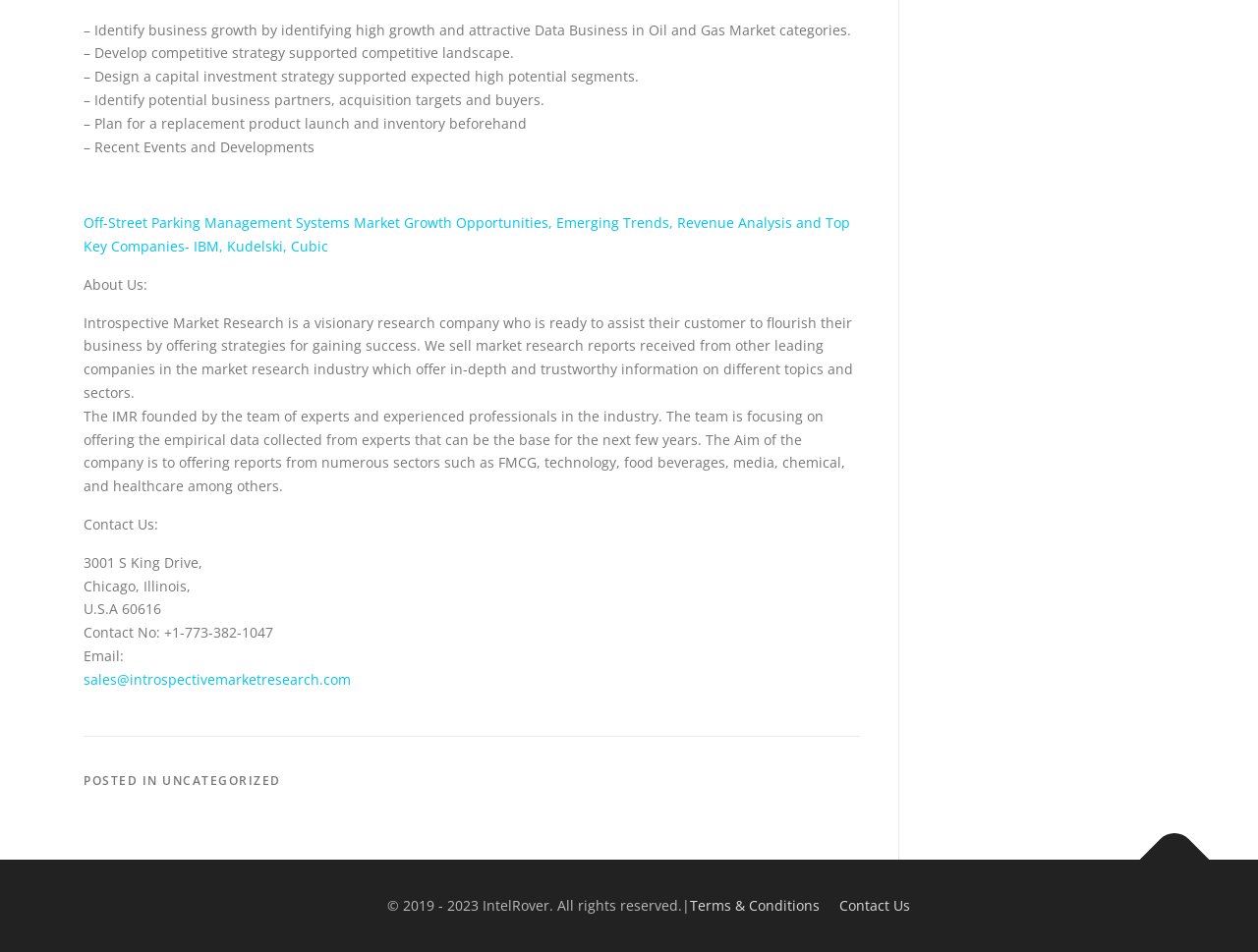Use one word or a short phrase to answer the question provided: 
What is the purpose of the company?

Assist customers to flourish their business